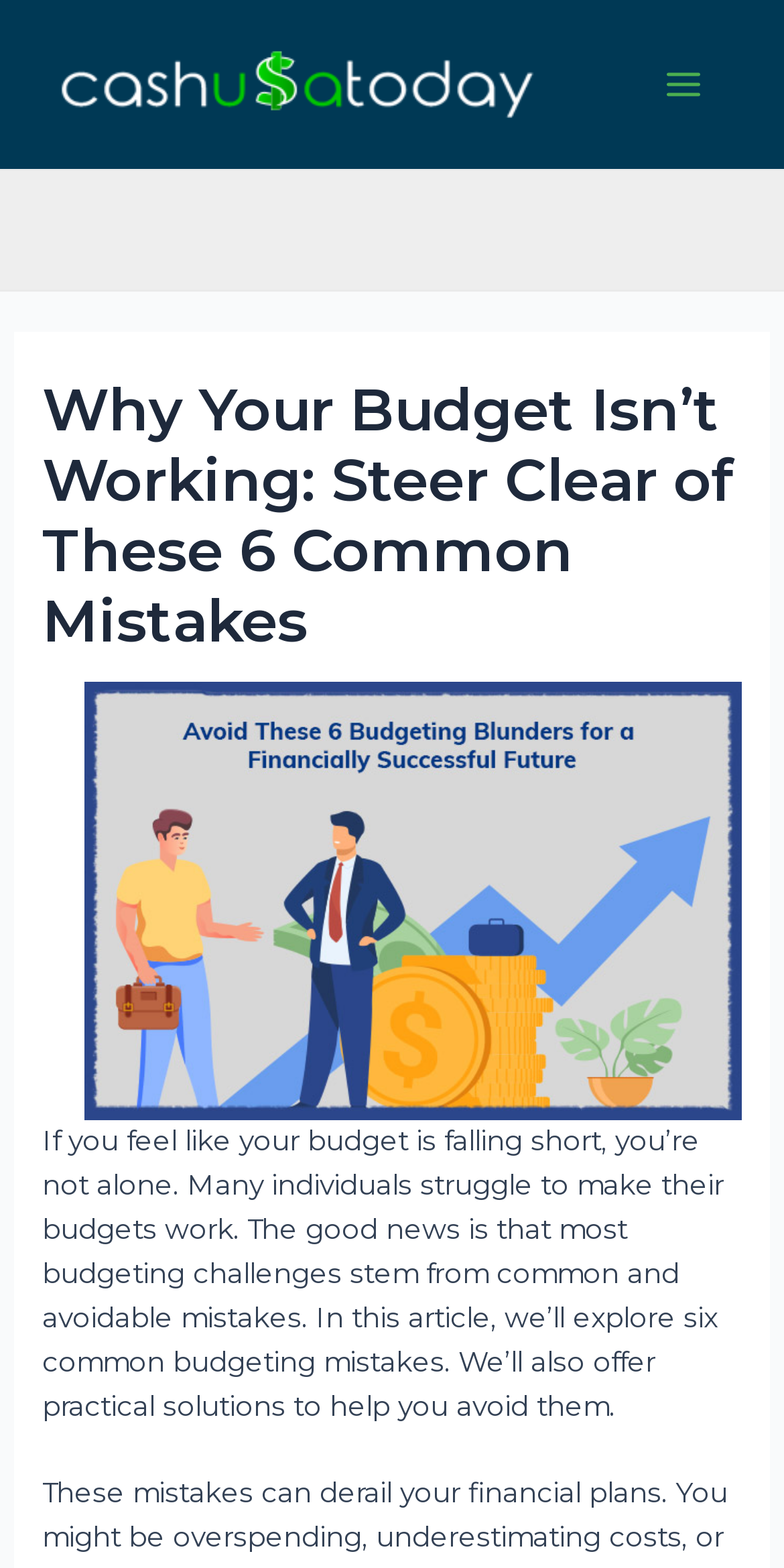Reply to the question with a single word or phrase:
Is the article providing a solution to a specific problem?

Yes